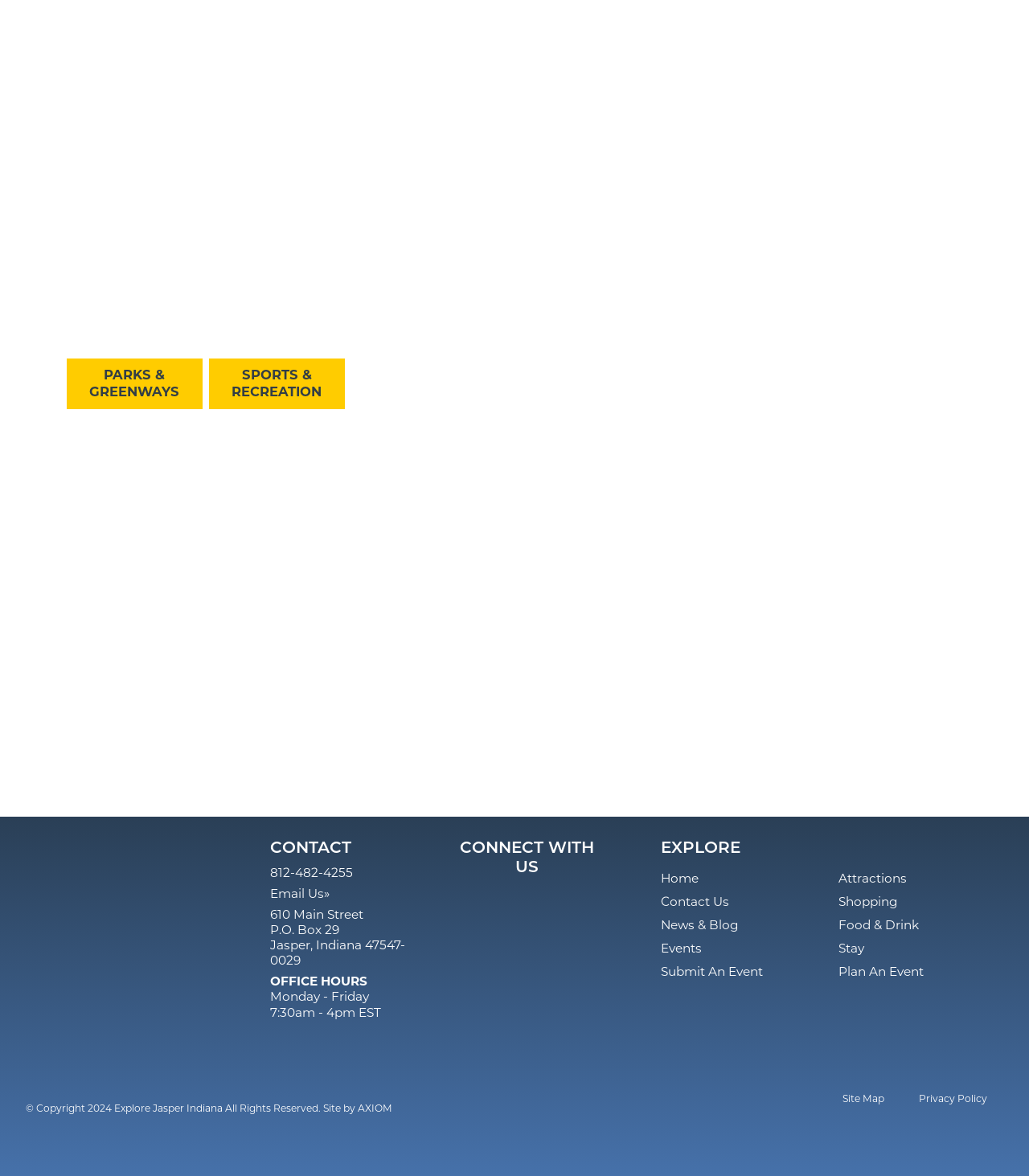Locate the bounding box coordinates of the clickable area to execute the instruction: "View the 'Buffalo Trace Golf Course' image". Provide the coordinates as four float numbers between 0 and 1, represented as [left, top, right, bottom].

[0.7, 0.014, 0.979, 0.177]